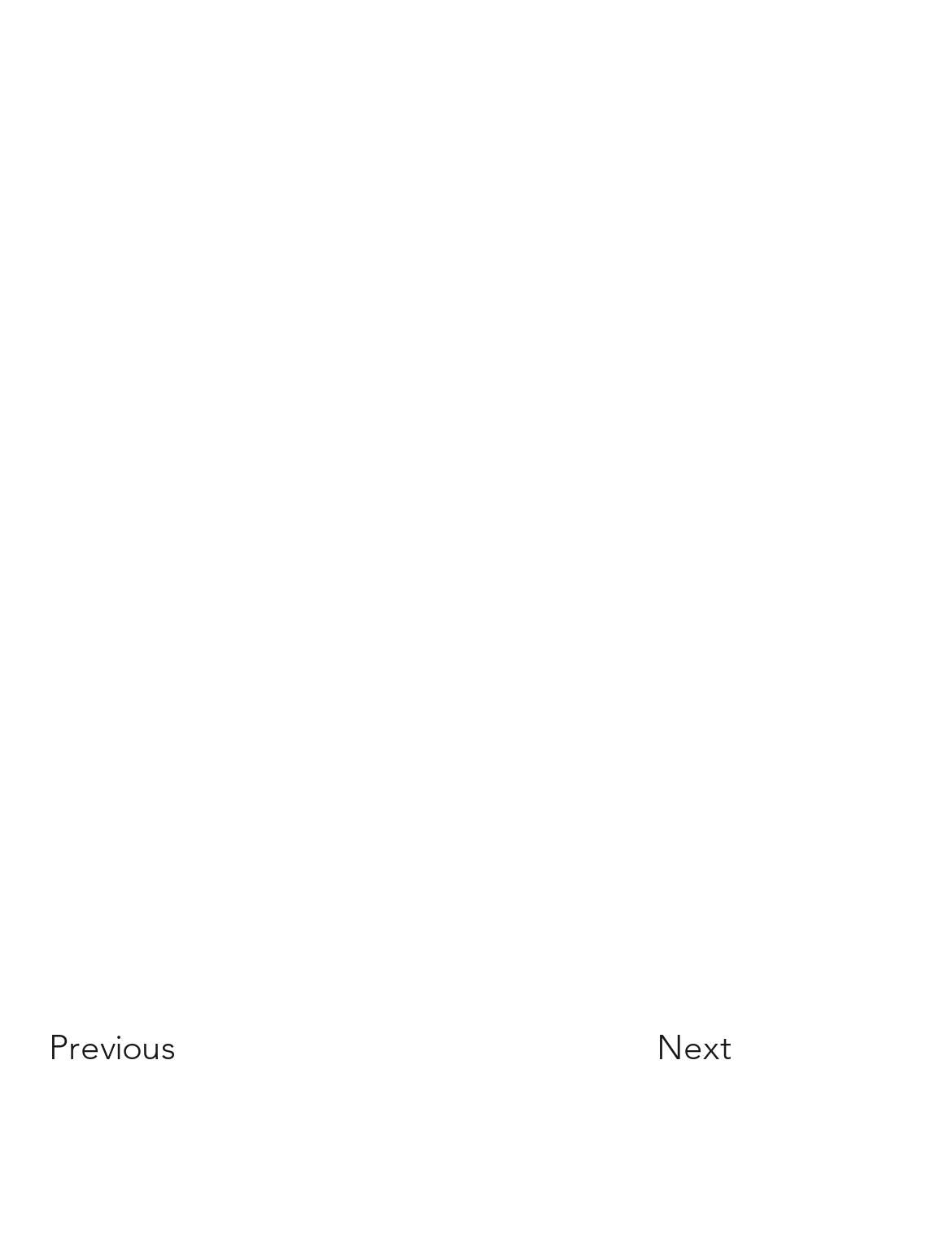What is the position of the 'Next' button?
Relying on the image, give a concise answer in one word or a brief phrase.

Right side